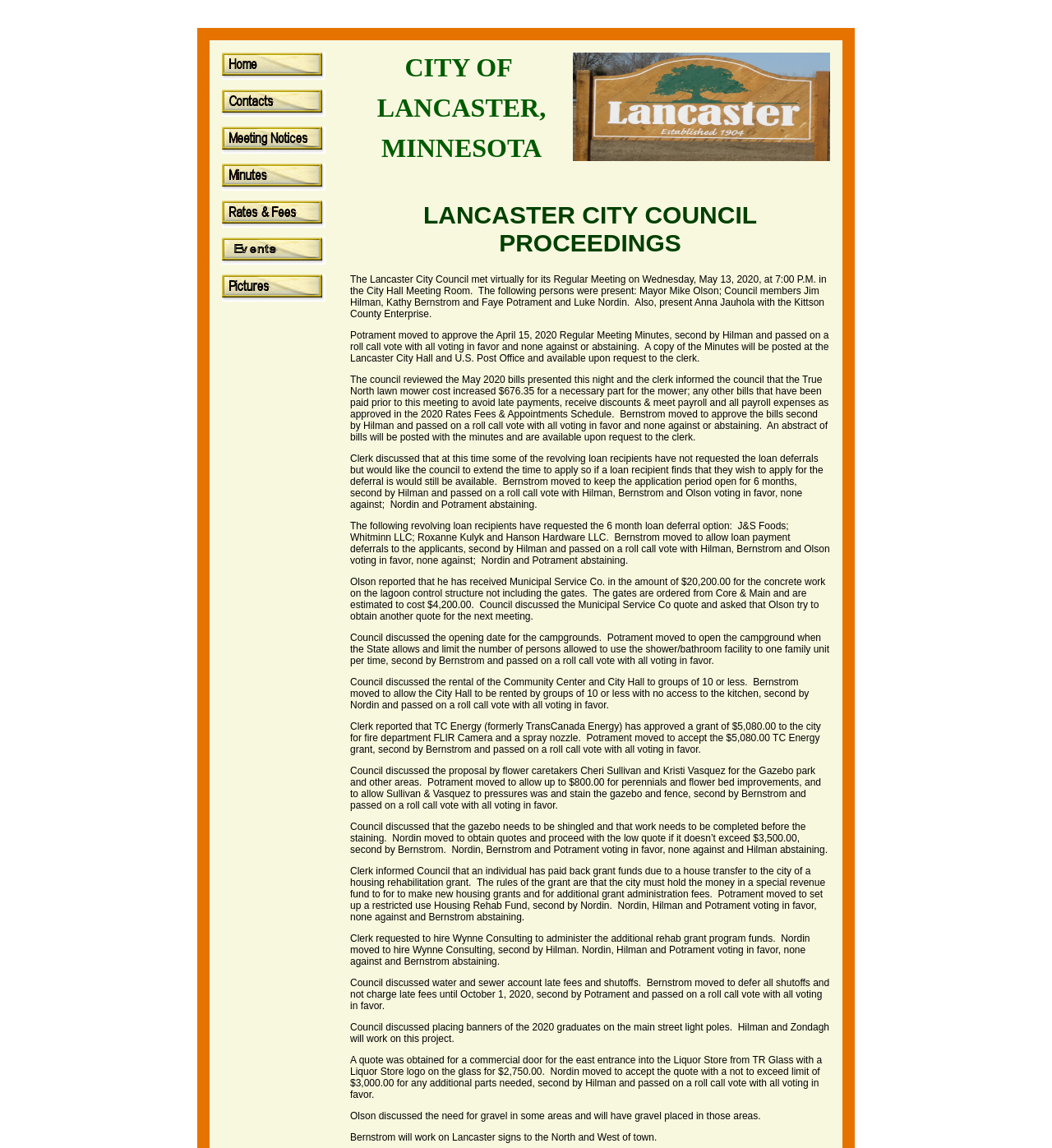Given the element description "alt="Rates & Fees"", identify the bounding box of the corresponding UI element.

[0.211, 0.19, 0.309, 0.2]